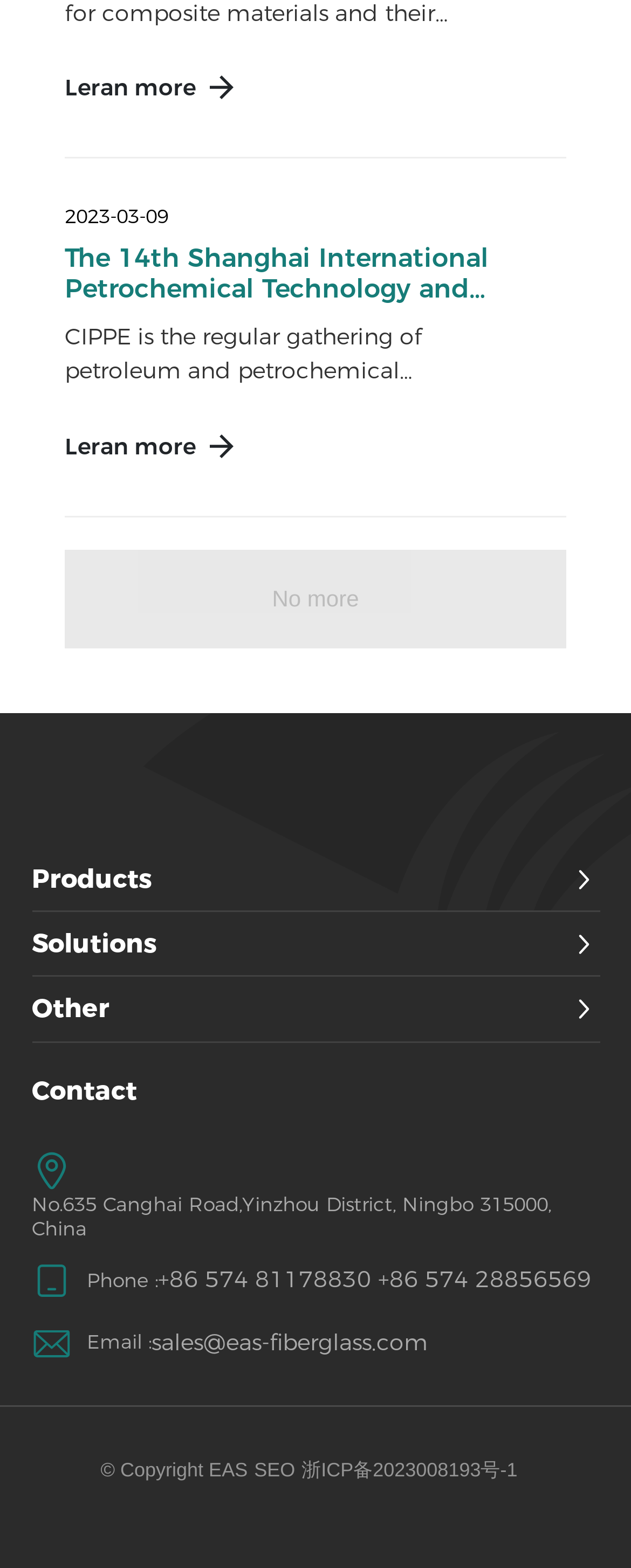Using the element description provided, determine the bounding box coordinates in the format (top-left x, top-left y, bottom-right x, bottom-right y). Ensure that all values are floating point numbers between 0 and 1. Element description: input value="Name *" name="author"

None